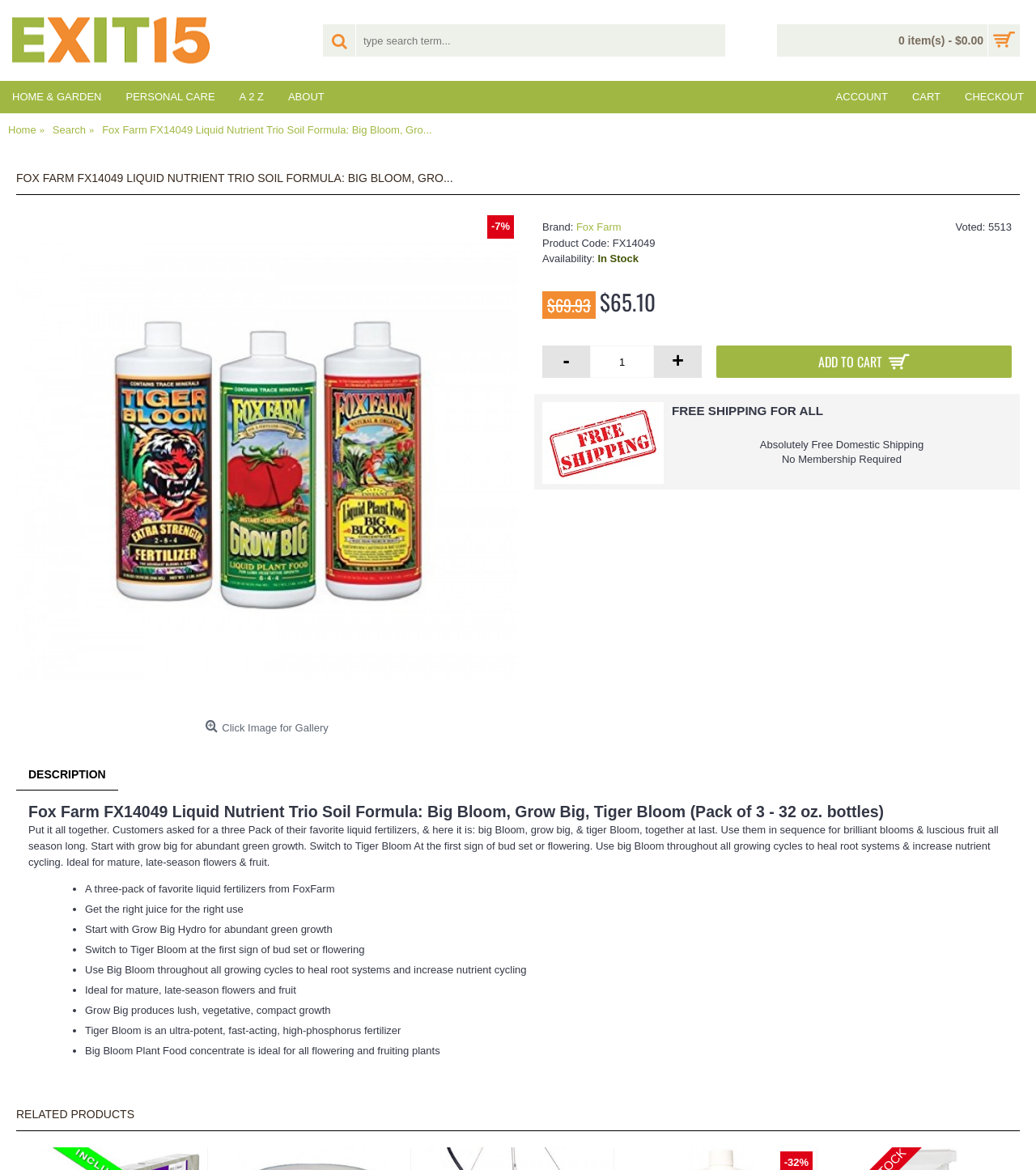Locate the bounding box coordinates of the element's region that should be clicked to carry out the following instruction: "Add to cart". The coordinates need to be four float numbers between 0 and 1, i.e., [left, top, right, bottom].

[0.691, 0.296, 0.977, 0.323]